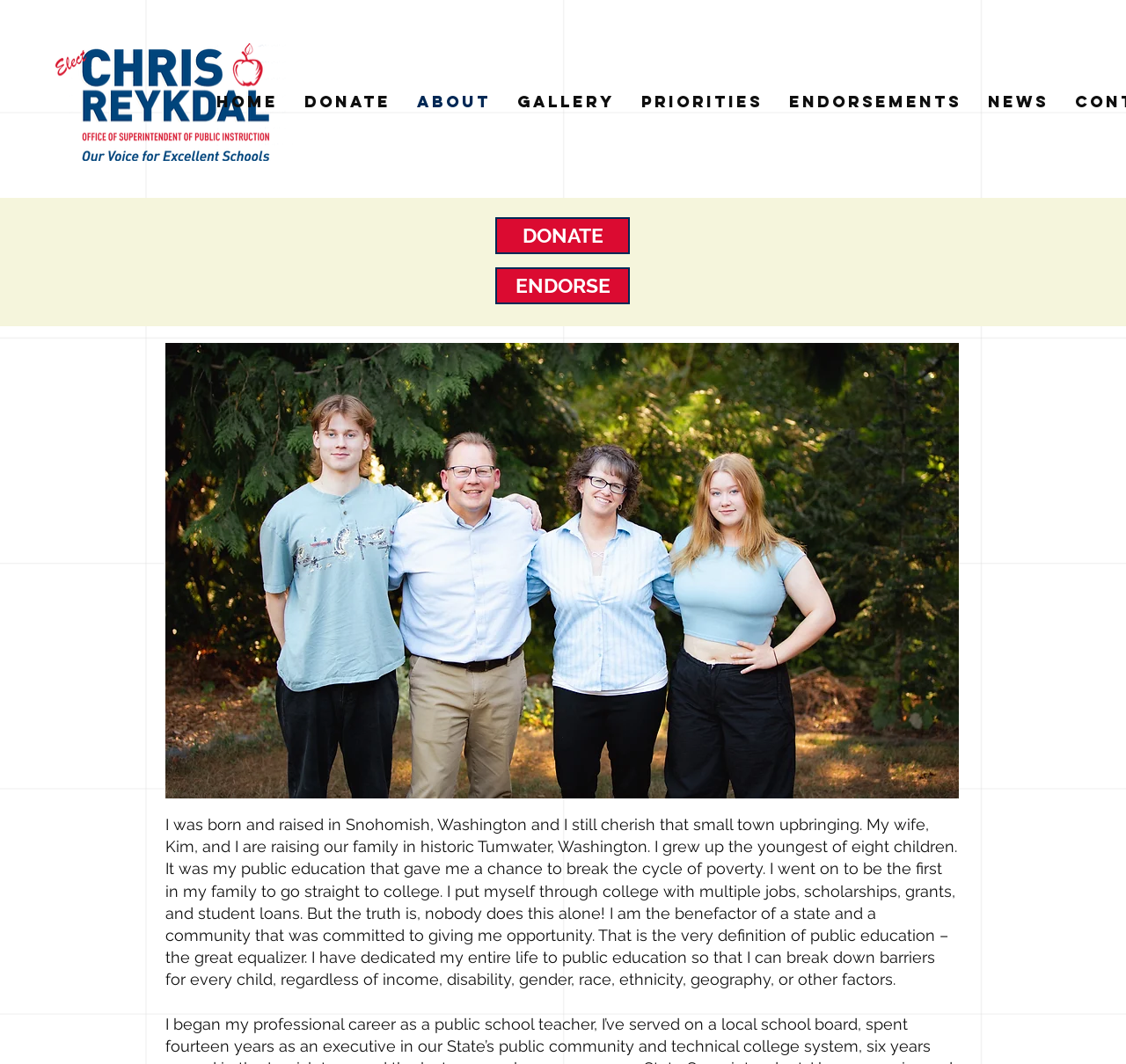Identify the bounding box coordinates of the clickable region to carry out the given instruction: "View the Gallery".

[0.448, 0.069, 0.558, 0.123]